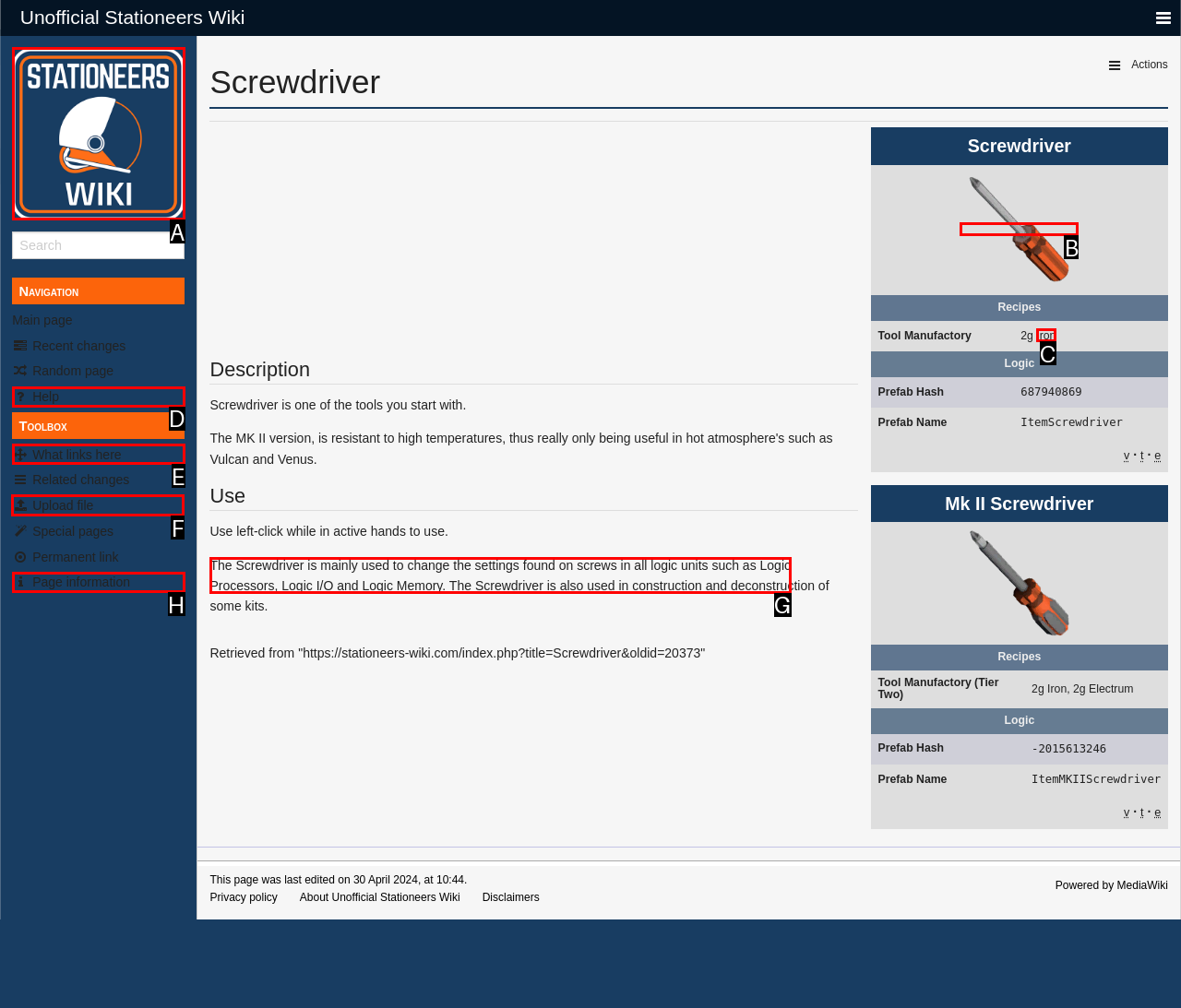Choose the letter of the element that should be clicked to complete the task: Upload a file
Answer with the letter from the possible choices.

F